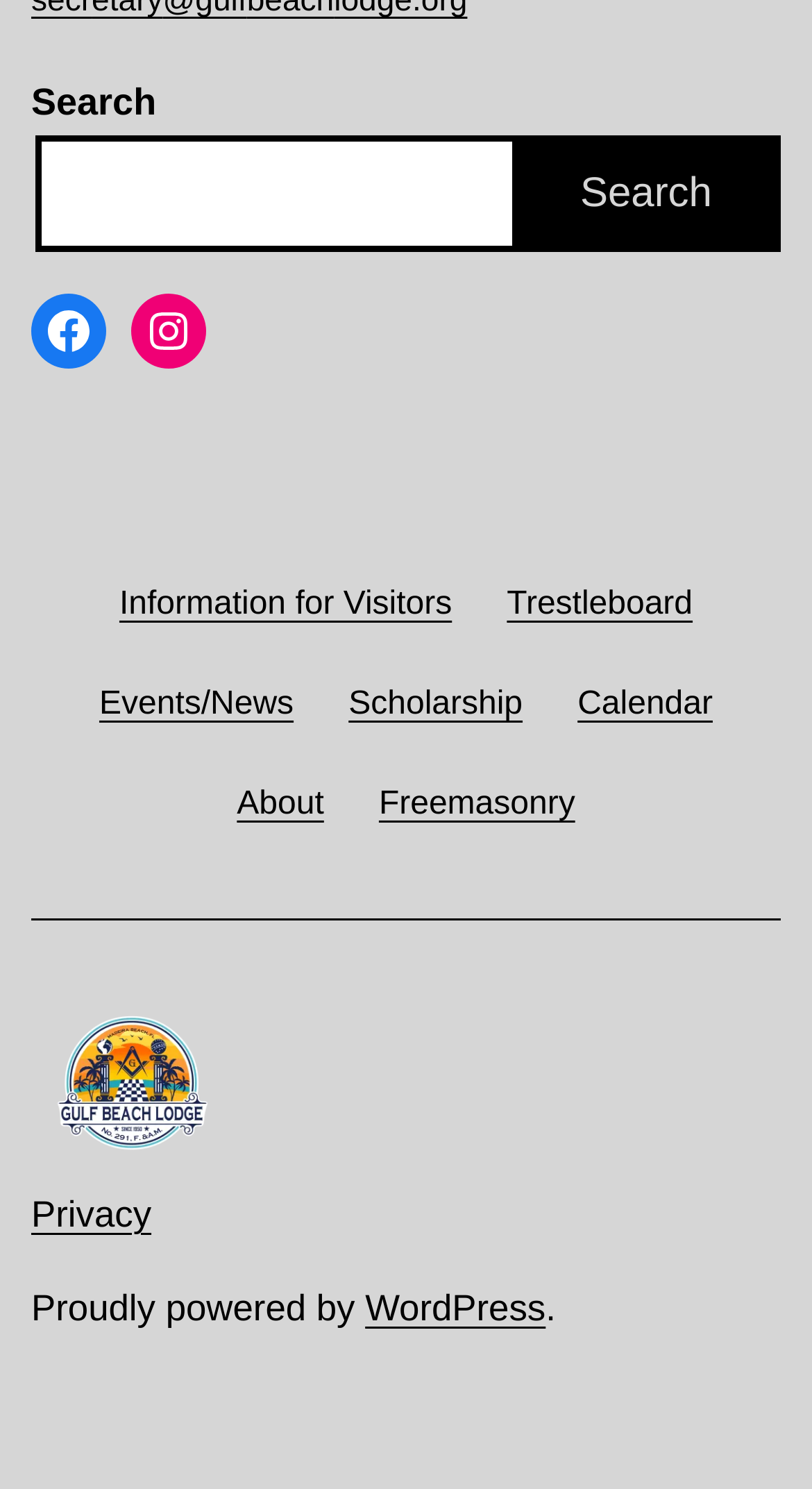Answer with a single word or phrase: 
What is the name of the Masonic Lodge?

Gulf Beach Masonic Lodge